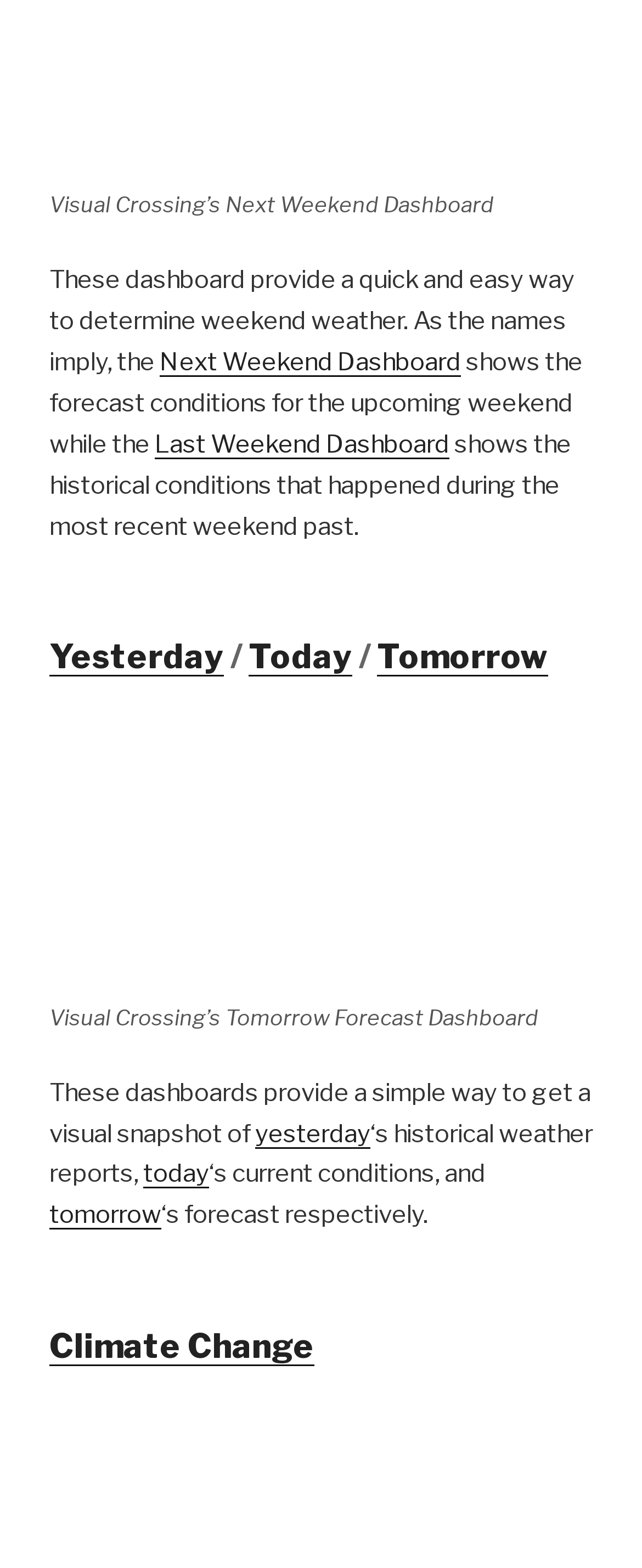Using the information in the image, could you please answer the following question in detail:
How many figures are there on the webpage?

I found two figures on the webpage, one with a figcaption 'Visual Crossing’s Next Weekend Dashboard' and another with a figcaption 'Visual Crossing’s Tomorrow Forecast Dashboard', which are located at different positions on the page based on their bounding box coordinates.